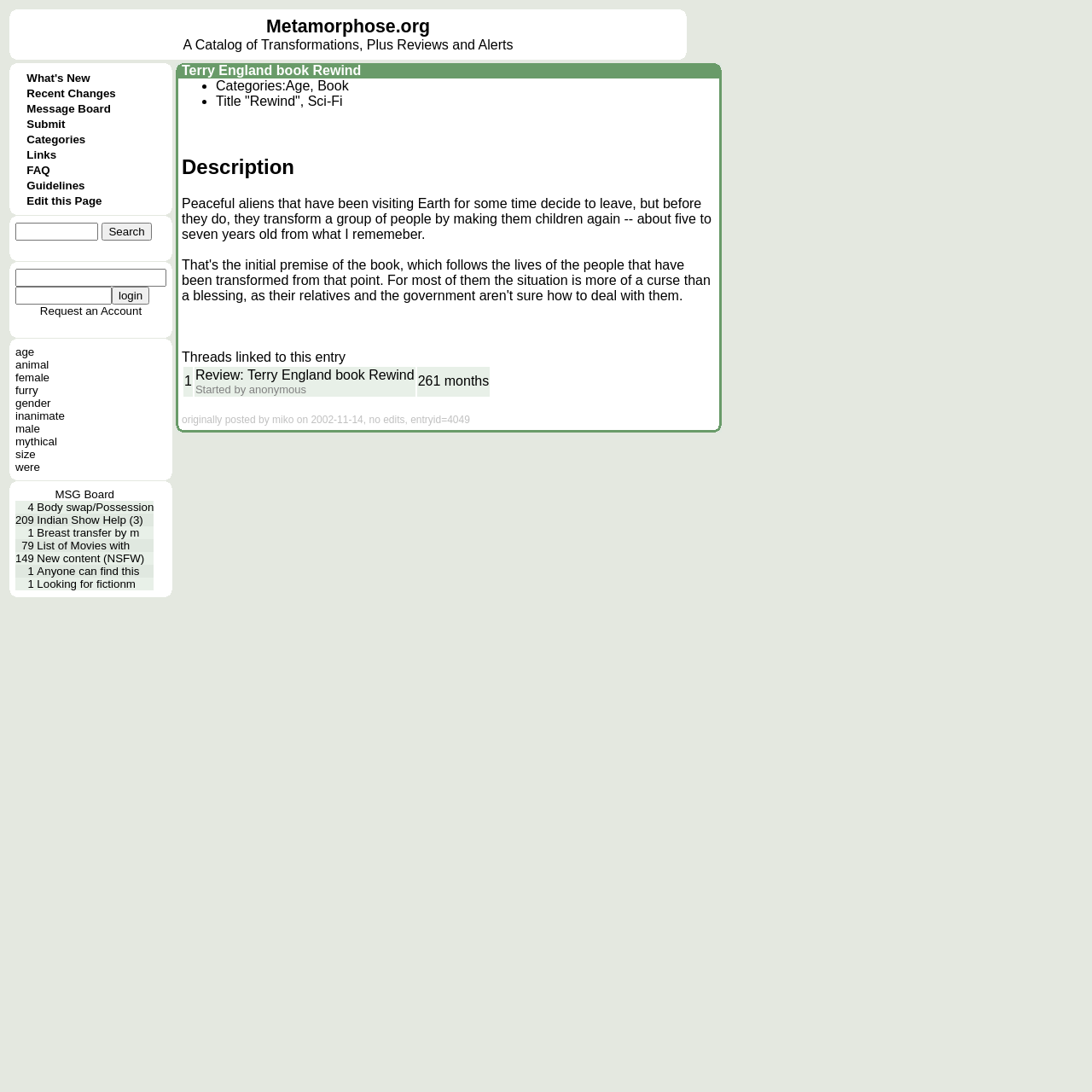Identify the bounding box coordinates of the section to be clicked to complete the task described by the following instruction: "Visit Message Board". The coordinates should be four float numbers between 0 and 1, formatted as [left, top, right, bottom].

[0.024, 0.093, 0.101, 0.105]